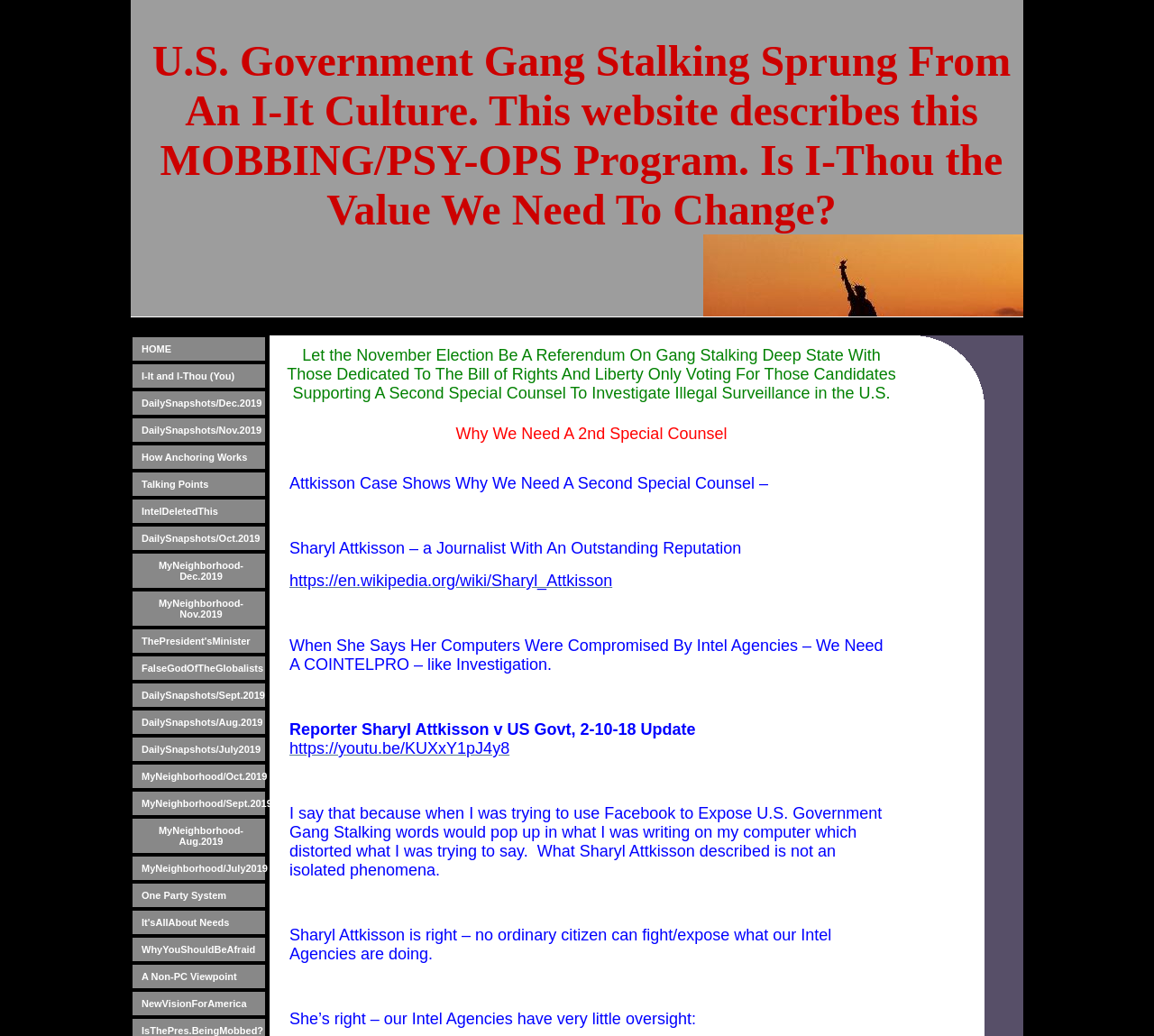Answer the following inquiry with a single word or phrase:
What is the value that the author thinks we need to change?

I-Thou